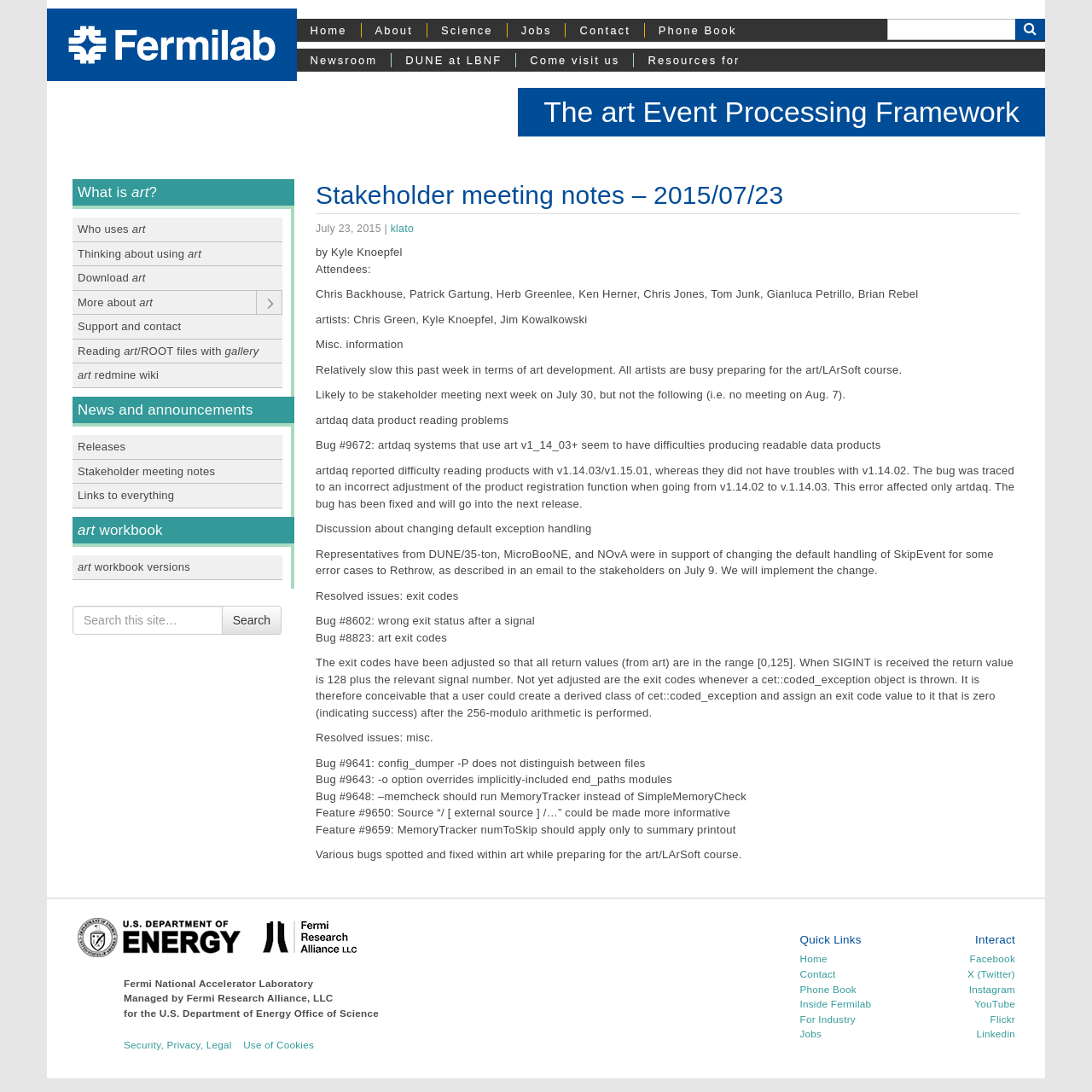Please determine the bounding box coordinates of the element to click in order to execute the following instruction: "Follow on Shop". The coordinates should be four float numbers between 0 and 1, specified as [left, top, right, bottom].

None